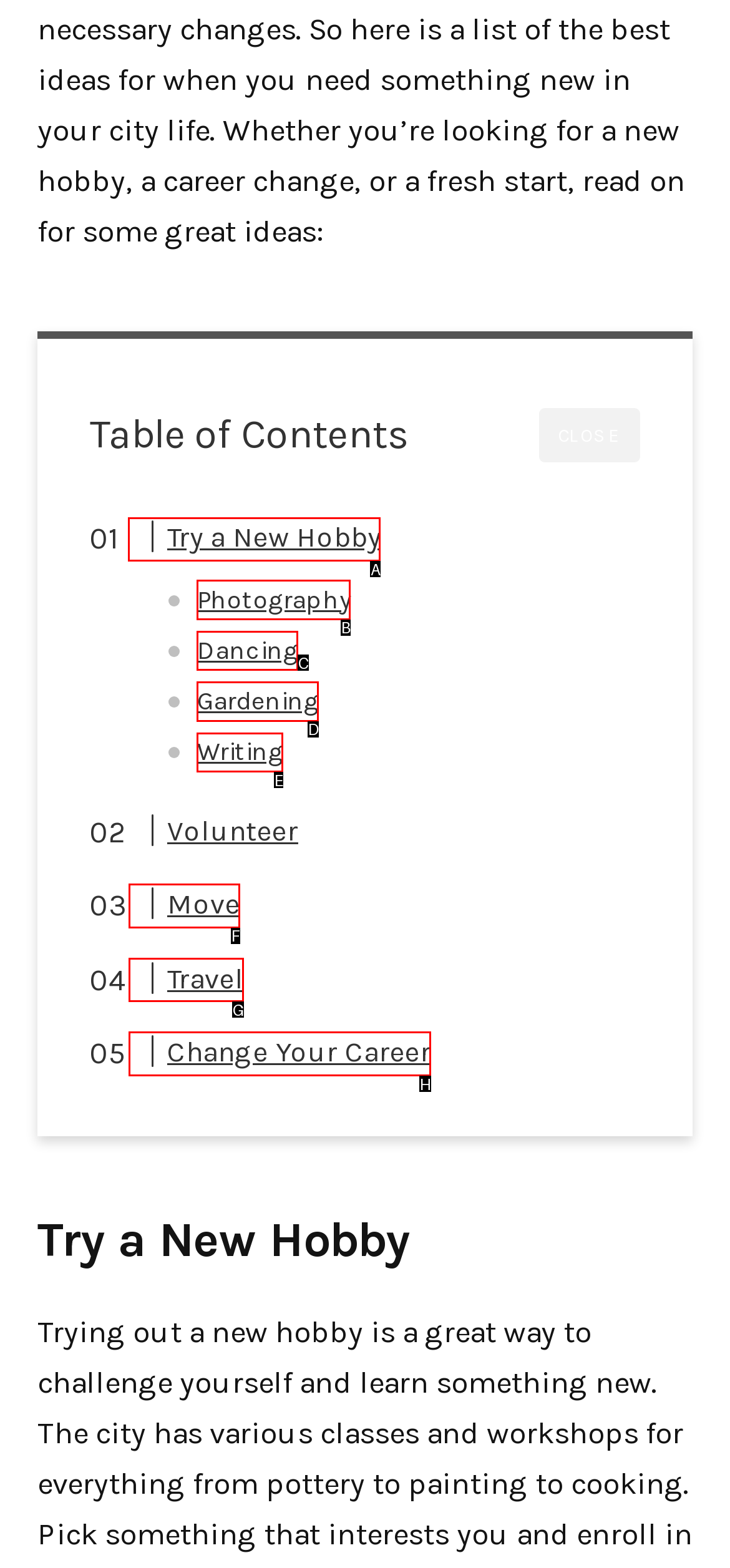Identify the correct letter of the UI element to click for this task: Explore 'Try a New Hobby'
Respond with the letter from the listed options.

A